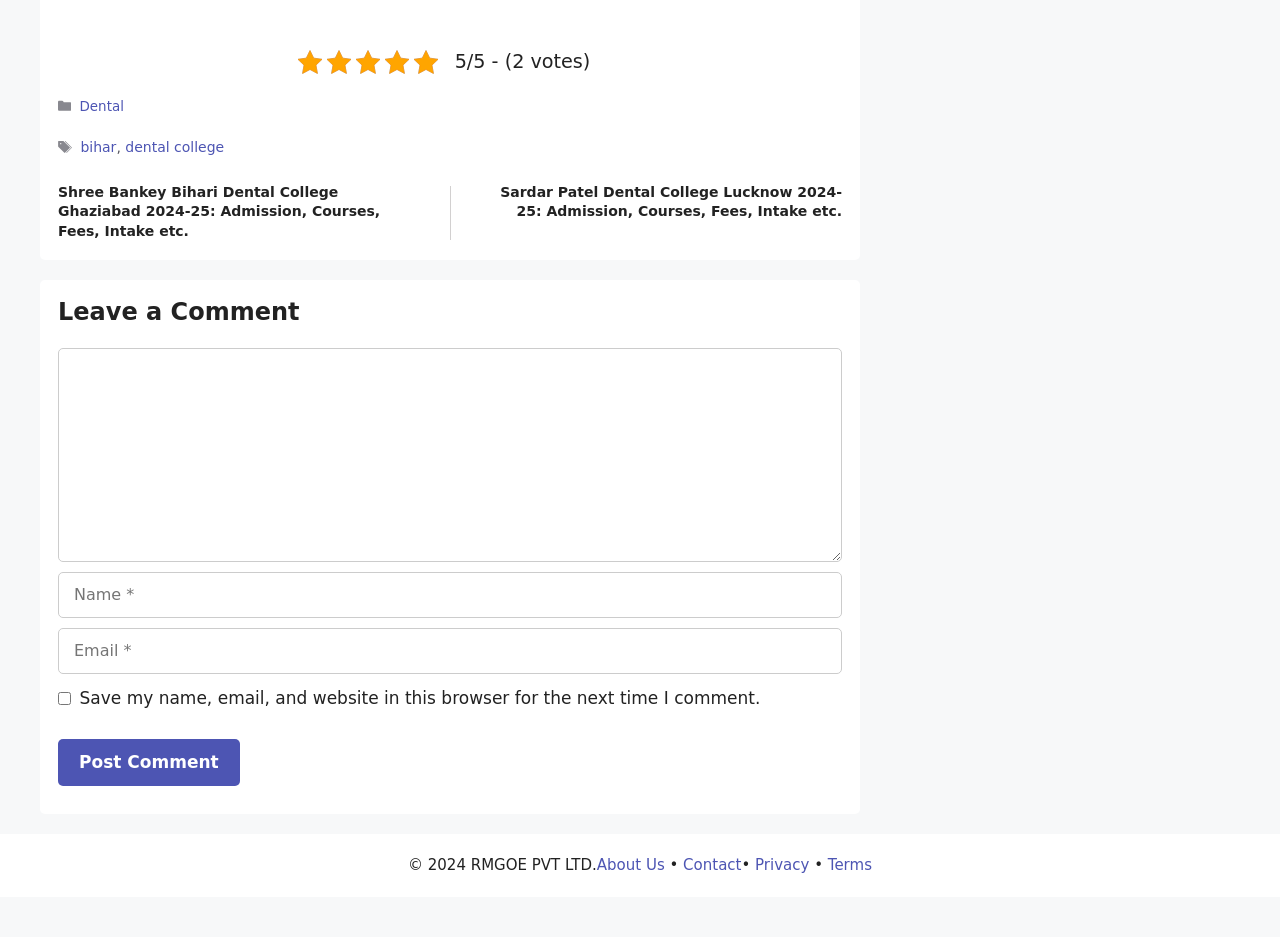Find the bounding box coordinates of the area to click in order to follow the instruction: "Leave a comment".

[0.045, 0.318, 0.658, 0.35]